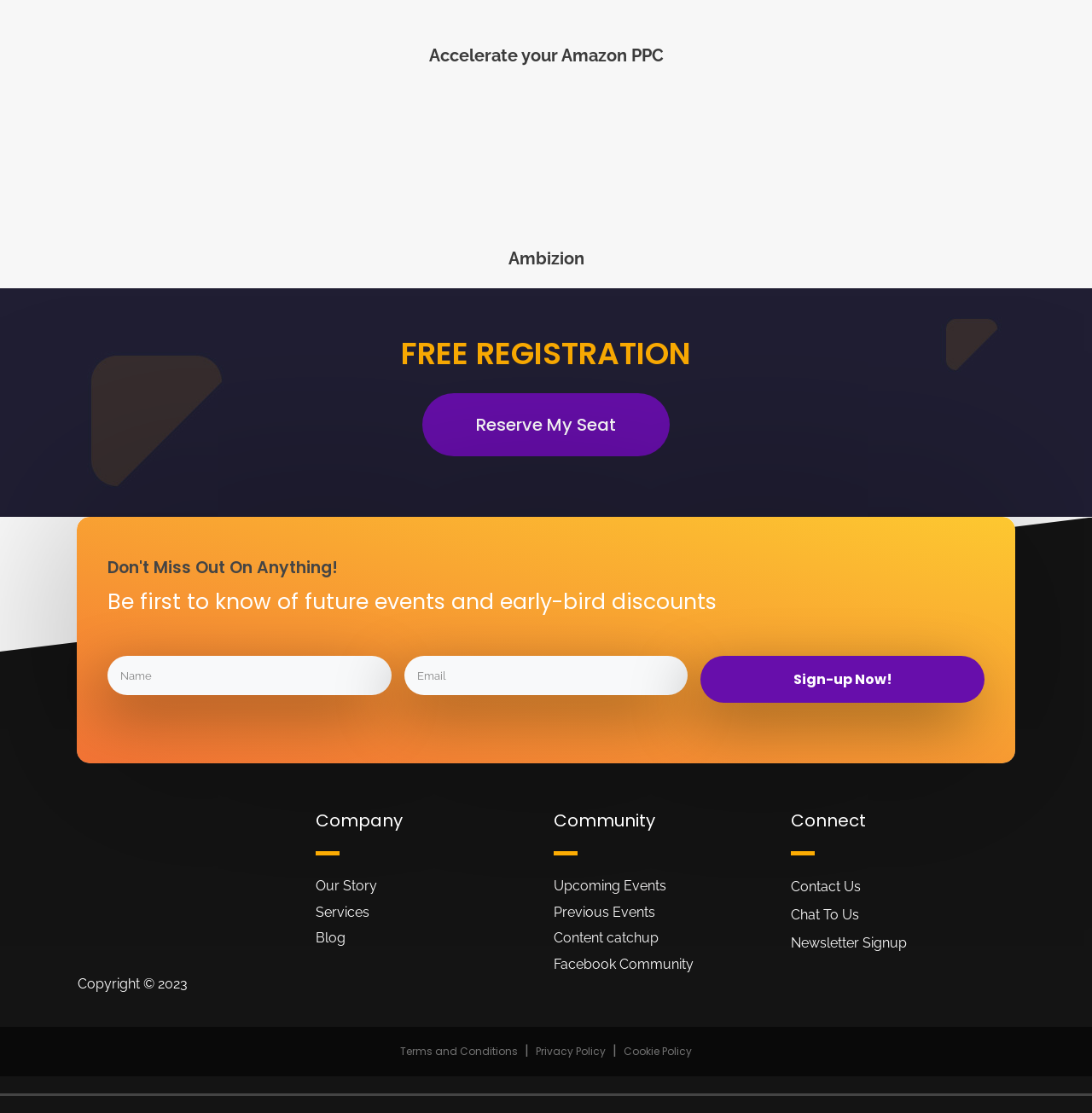Provide a short, one-word or phrase answer to the question below:
What is the purpose of the 'Sign-up Now!' button?

To register for an event